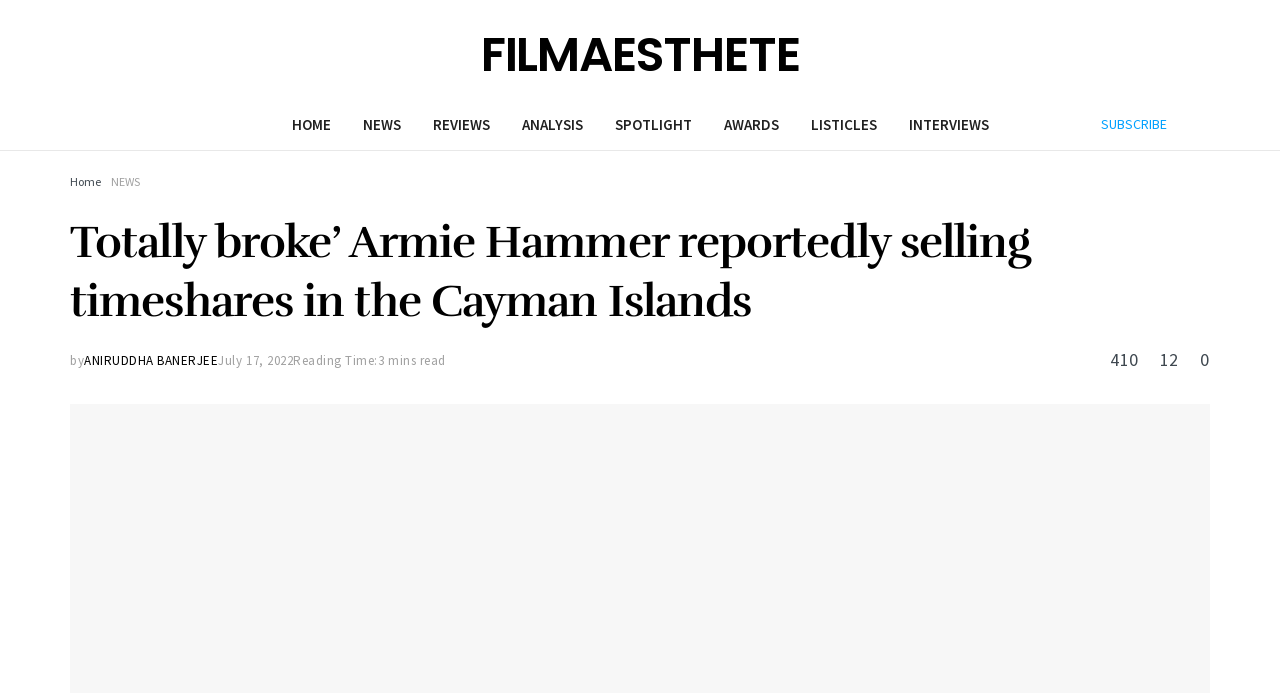Determine the bounding box of the UI element mentioned here: "Helpful Information FAQ". The coordinates must be in the format [left, top, right, bottom] with values ranging from 0 to 1.

None